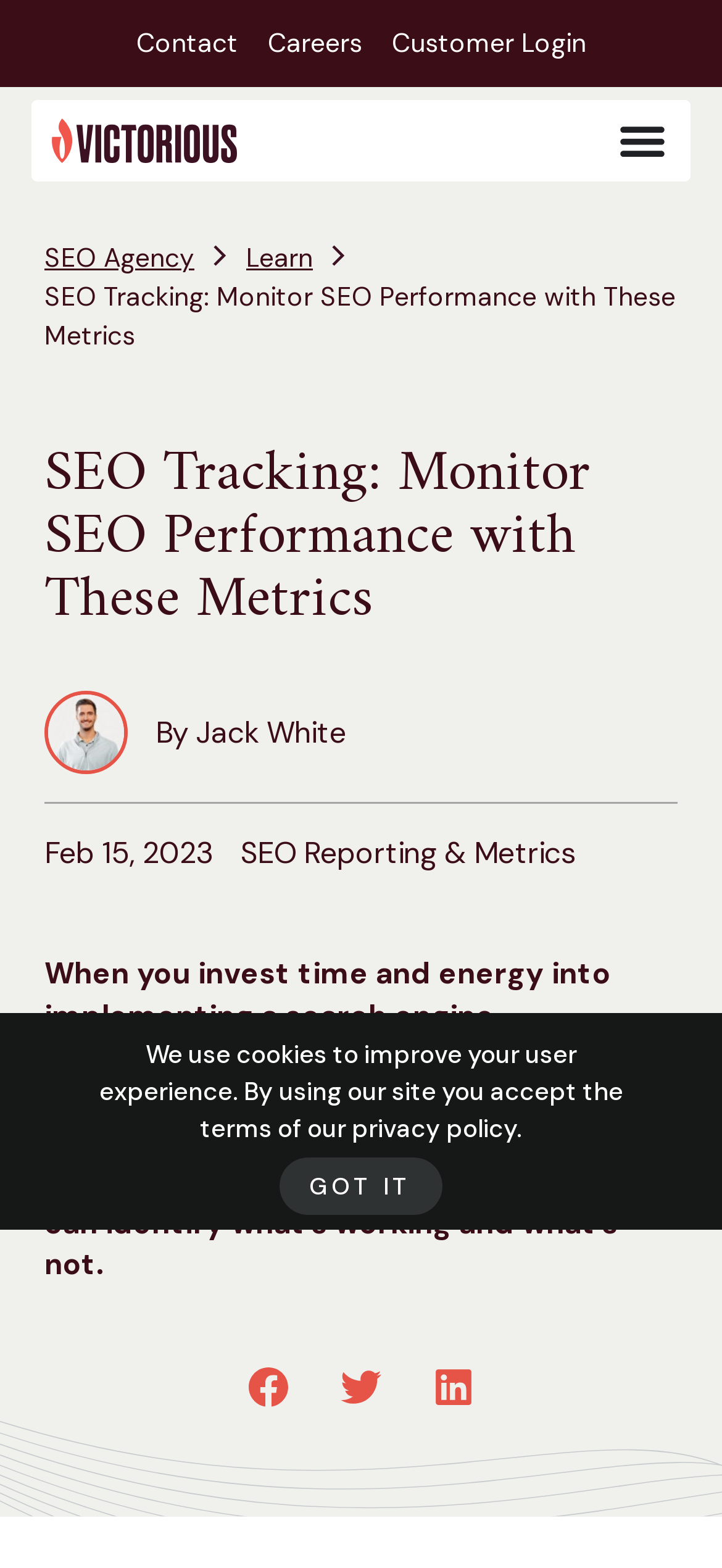What is the date of the article?
Please respond to the question with a detailed and well-explained answer.

The date of the article is mentioned in the heading 'Feb 15, 2023', which is located below the main heading of the webpage.